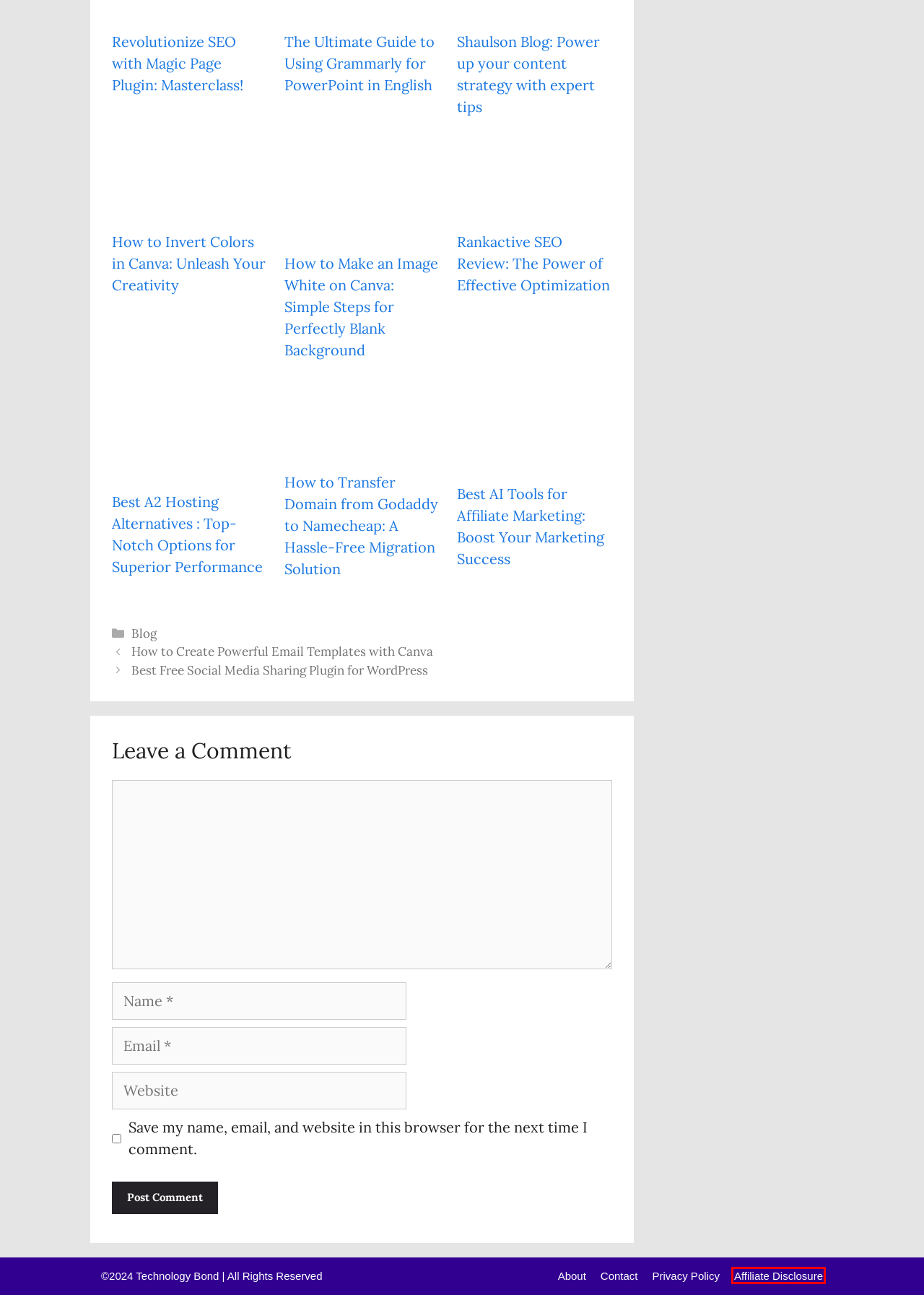You’re provided with a screenshot of a webpage that has a red bounding box around an element. Choose the best matching webpage description for the new page after clicking the element in the red box. The options are:
A. How to Invert Colors in Canva: Unleash Your Creativity
B. Revolutionize SEO with Magic Page Plugin: Masterclass!
C. How to Make an Image White on Canva: Simple Steps for Perfectly Blank Background
D. About - Technology Bond
E. Best A2 Hosting Alternatives : Top-Notch Options for Superior Performance
F. Best AI Tools for Affiliate Marketing: Boost Your Marketing Success
G. Affiliate Disclosure - Technology Bond
H. Privacy Policy - Technology Bond

G